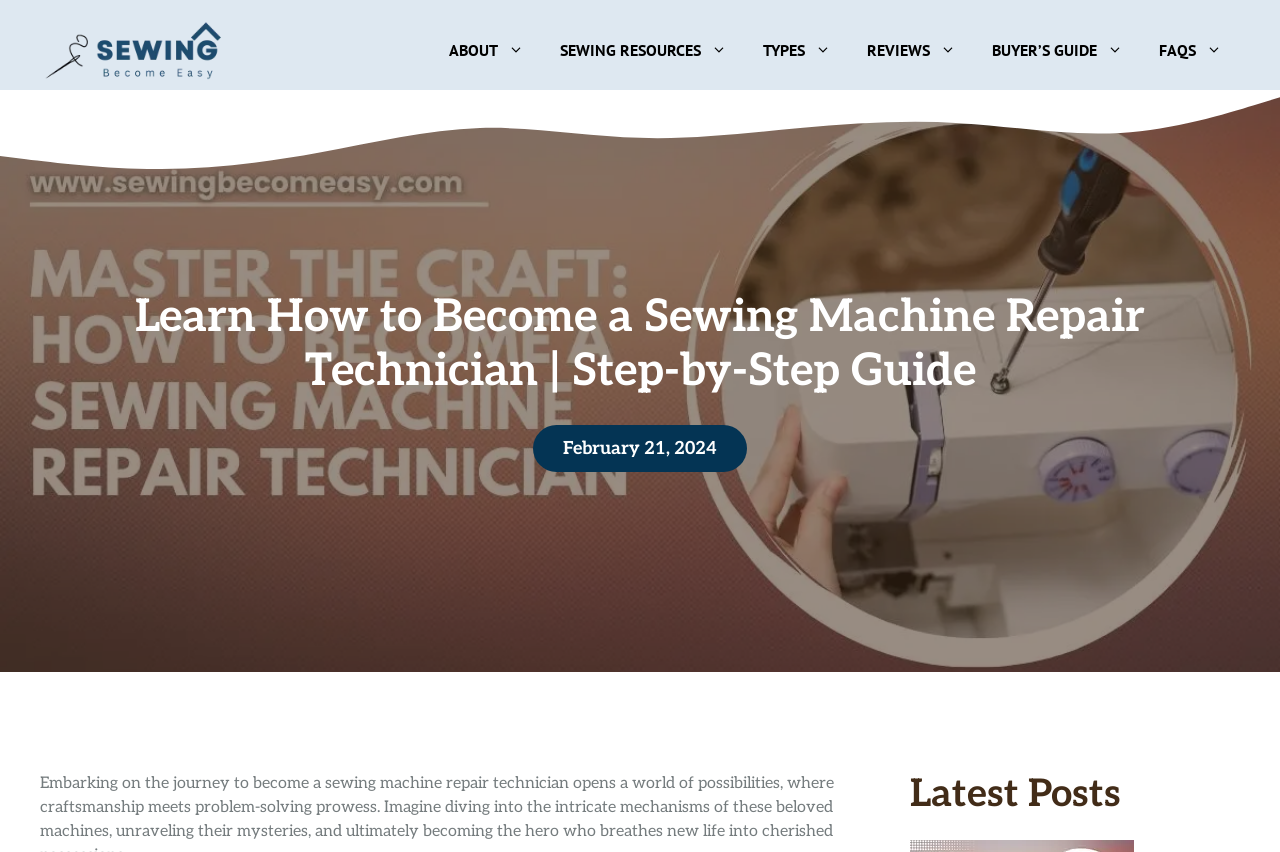Please provide a comprehensive response to the question below by analyzing the image: 
What is the title of the step-by-step guide?

I determined the title of the step-by-step guide by looking at the heading element, which contains the text 'Learn How to Become a Sewing Machine Repair Technician | Step-by-Step Guide'.